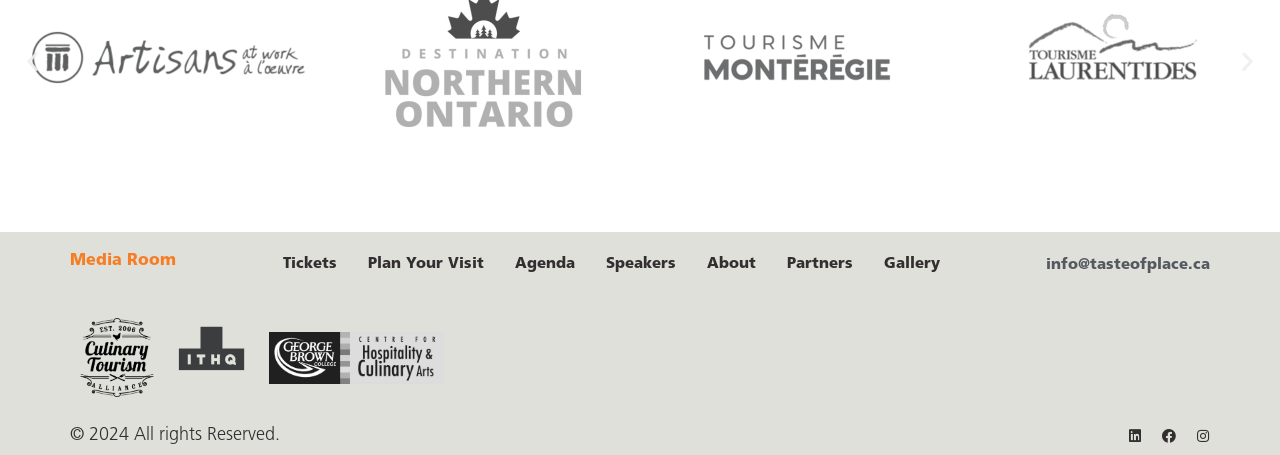Please provide the bounding box coordinates for the element that needs to be clicked to perform the following instruction: "check About". The coordinates should be given as four float numbers between 0 and 1, i.e., [left, top, right, bottom].

[0.552, 0.533, 0.59, 0.634]